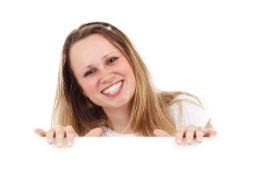Please provide a short answer using a single word or phrase for the question:
What is the theme of the accompanying article?

Cosmetic dentistry